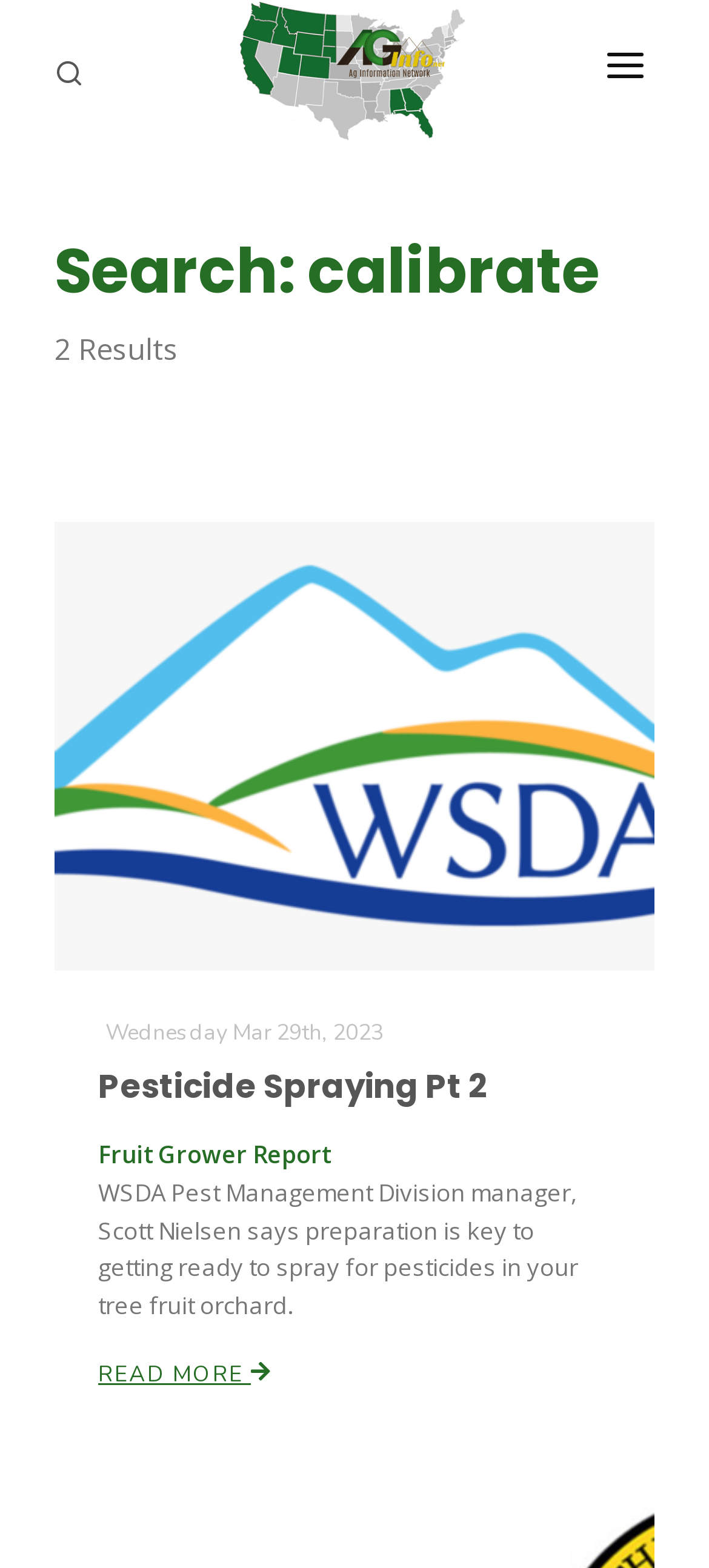Who is the author of the article 'Pesticide Spraying Pt 2'?
Kindly offer a detailed explanation using the data available in the image.

The article 'Pesticide Spraying Pt 2' is listed on the webpage, but the author's name is not specified.